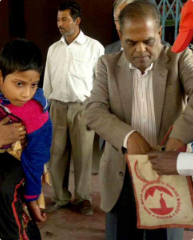Detail every significant feature and component of the image.

The image depicts a meaningful moment during a charitable event focused on education or assistance for underprivileged children. In the foreground, a young boy clad in a colorful jacket looks on, holding a bag, while an adult man, appearing to be a well-dressed official, prepares to distribute items from a cloth bag emblazoned with a logo. The setting suggests a community-centric initiative, with another group of individuals in the background, including men in traditional attire, who appear to be engaged and supportive of the event. This interaction highlights the importance of community involvement and the efforts made to uplift and support children in need.